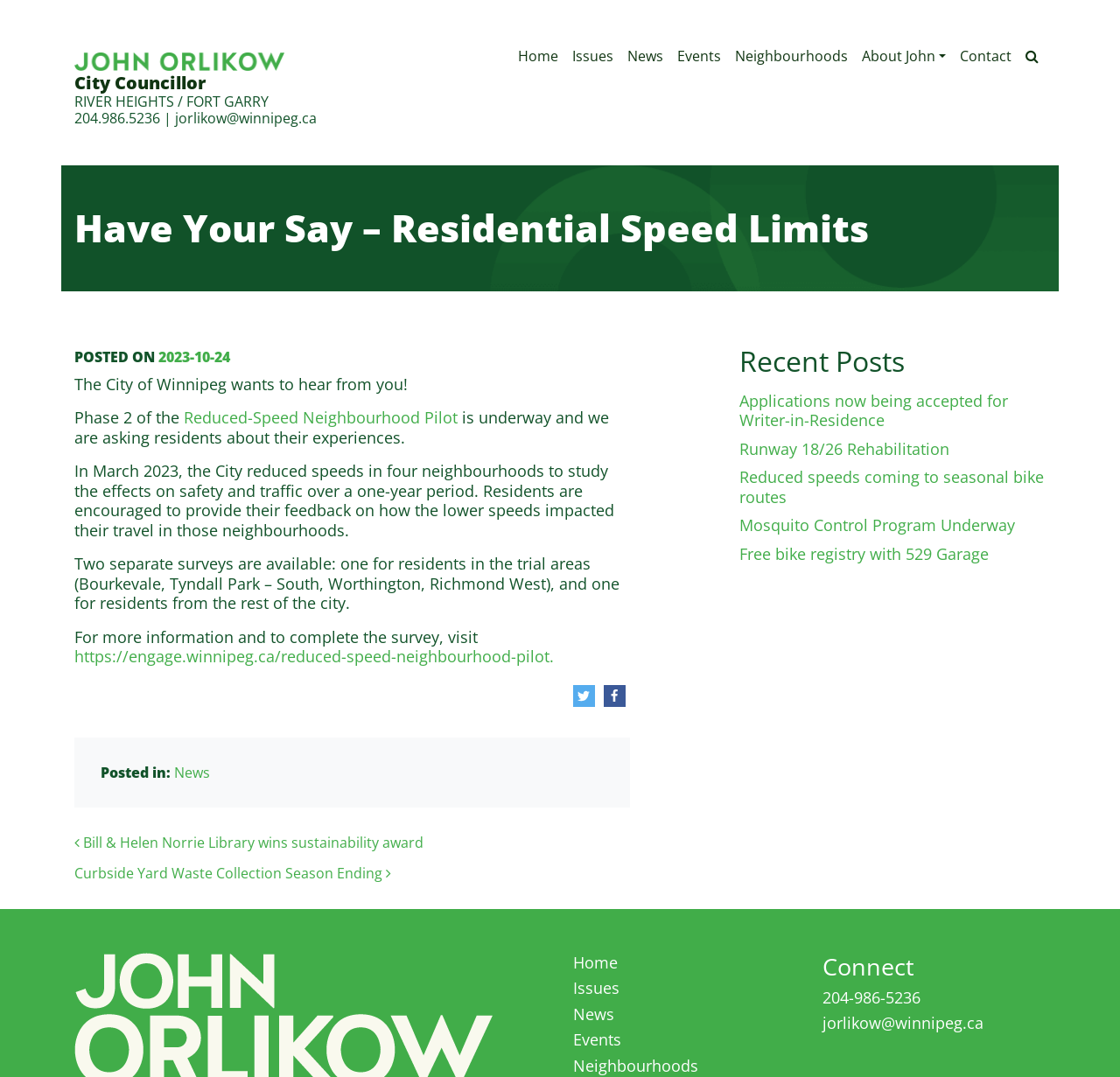Please identify the bounding box coordinates of the element that needs to be clicked to perform the following instruction: "Submit a ticket".

None